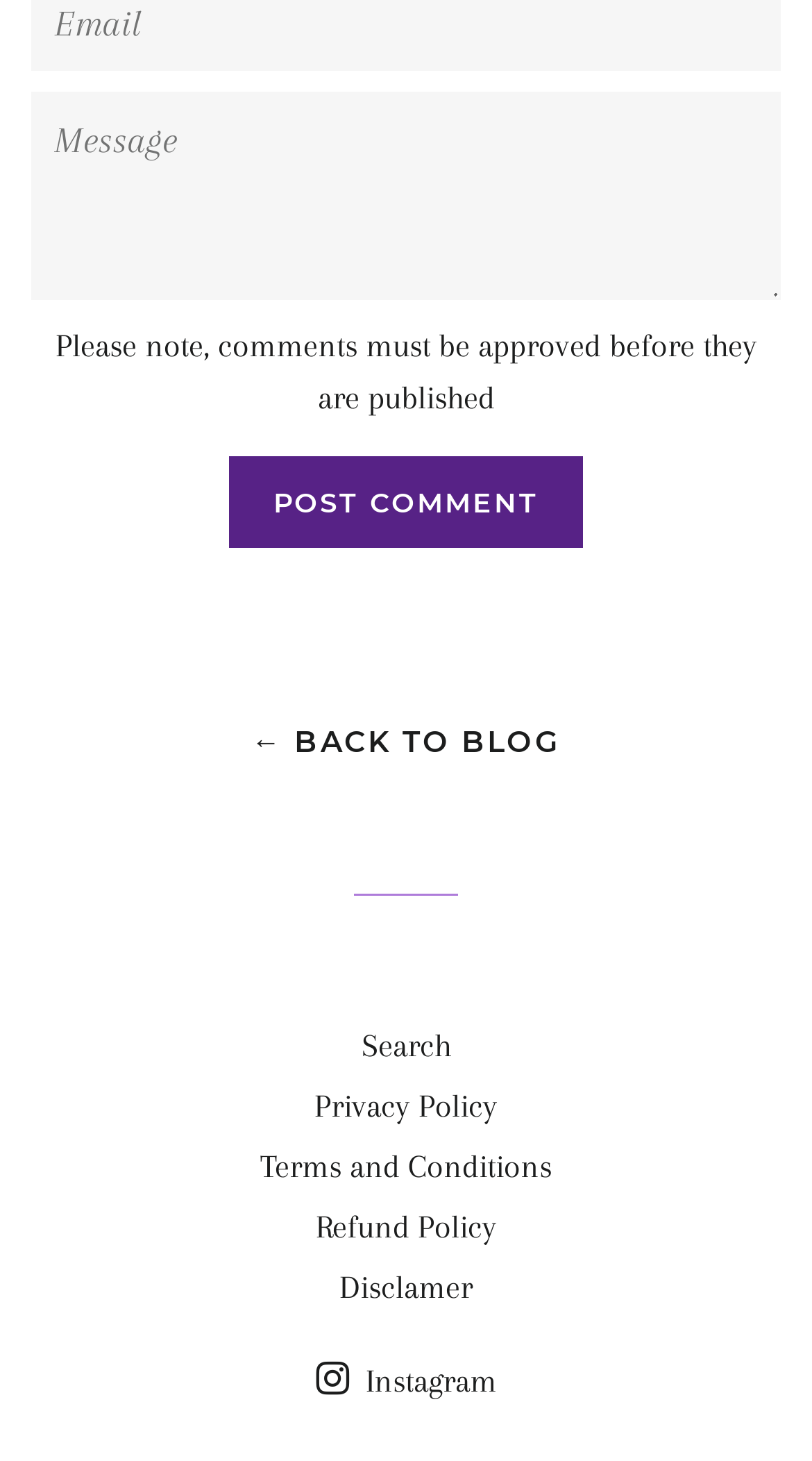Find the bounding box coordinates for the element that must be clicked to complete the instruction: "contact us". The coordinates should be four float numbers between 0 and 1, indicated as [left, top, right, bottom].

None